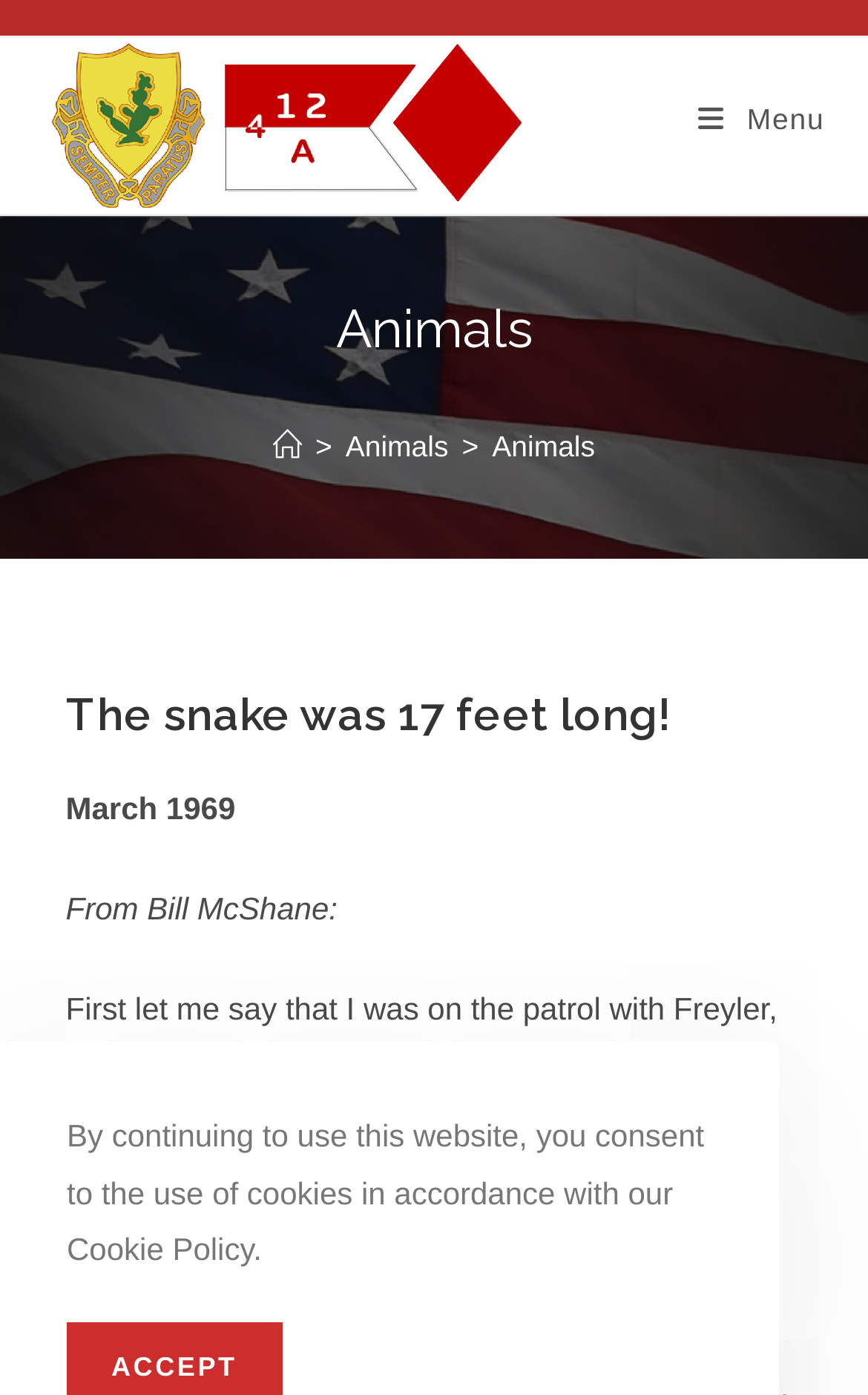Is there a link to the 'Home' page?
Using the information from the image, answer the question thoroughly.

I found the answer by looking at the link element with the text 'Home' which is a child of the navigation element with the text 'Breadcrumbs'.